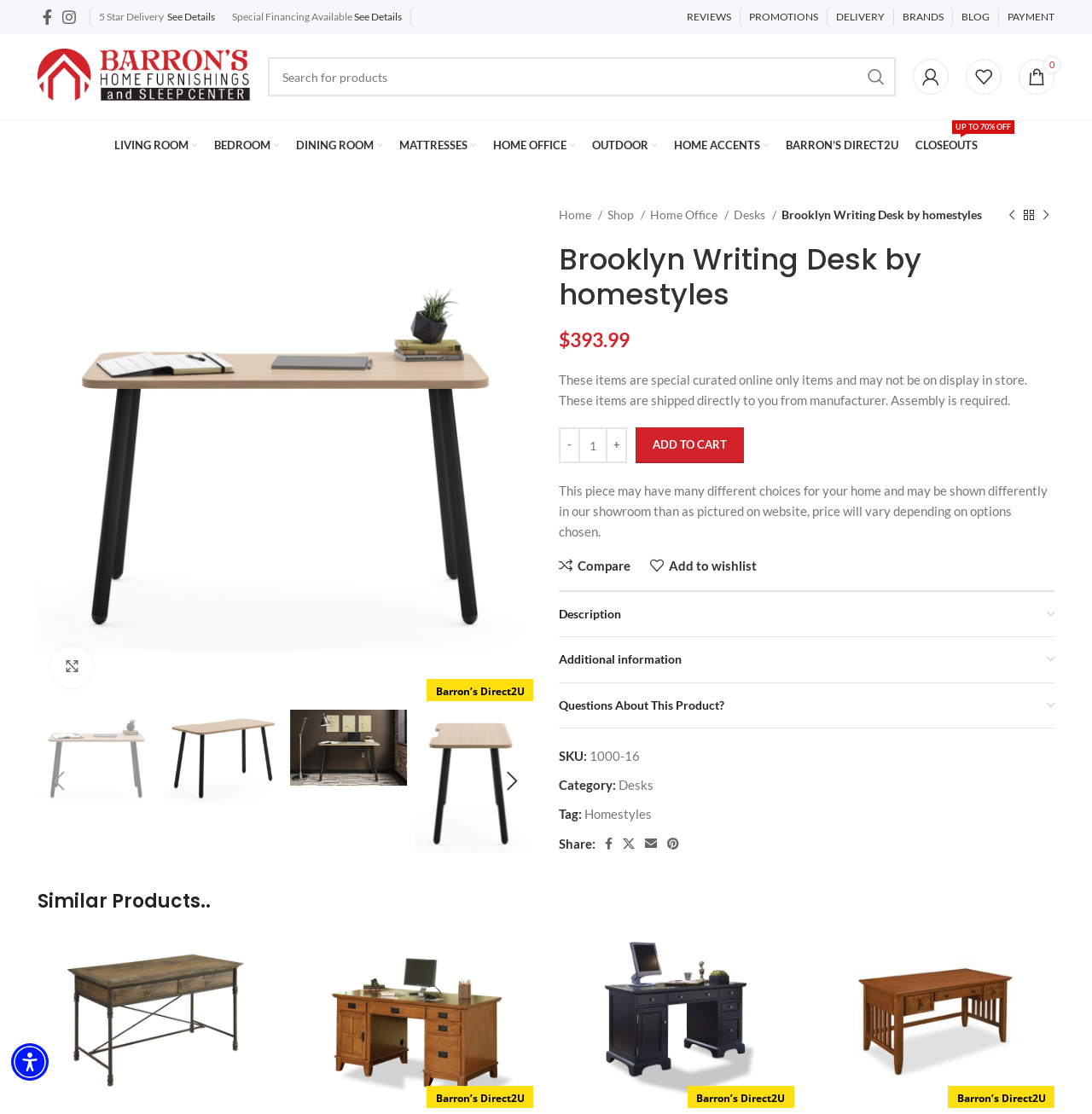Please provide the bounding box coordinates for the element that needs to be clicked to perform the instruction: "Search for products". The coordinates must consist of four float numbers between 0 and 1, formatted as [left, top, right, bottom].

[0.245, 0.051, 0.82, 0.087]